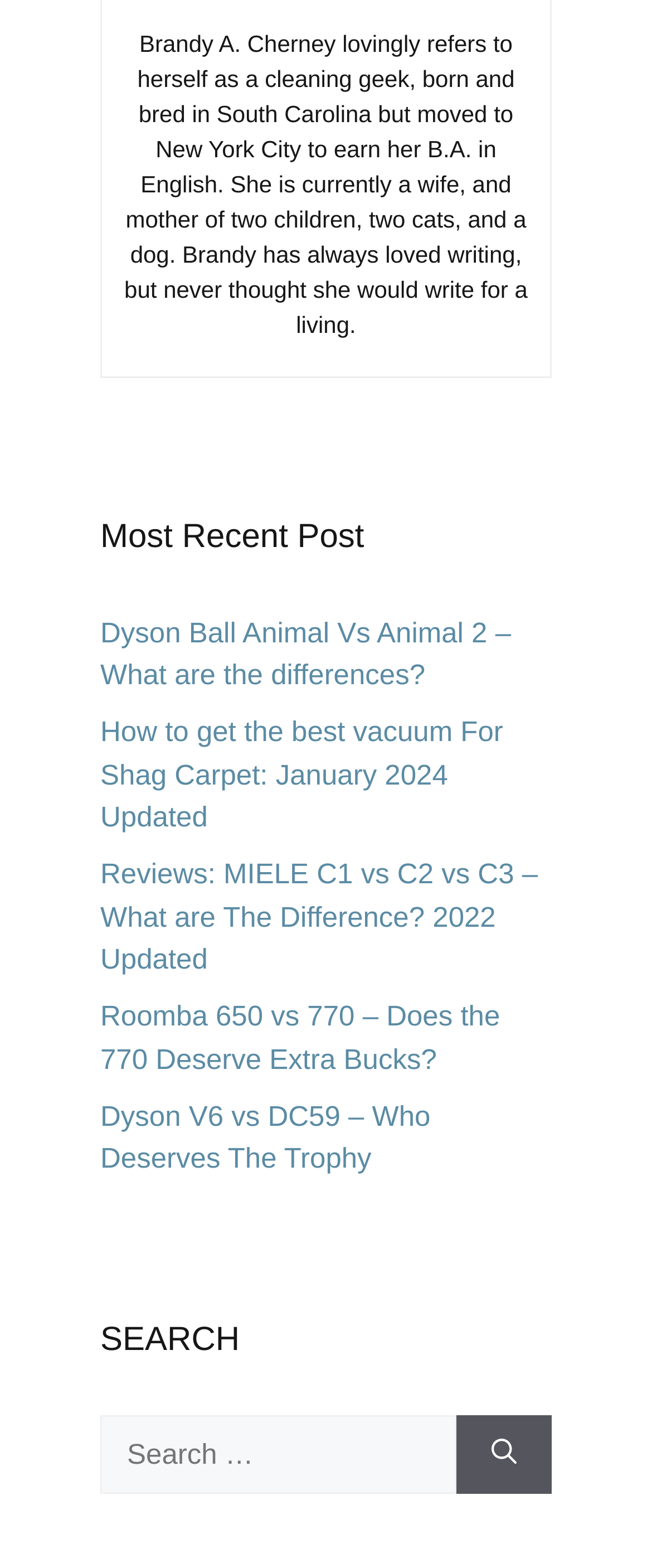Based on the image, provide a detailed response to the question:
What is the topic of the most recent post?

The answer can be found in the link element with the text 'Dyson Ball Animal Vs Animal 2 – What are the differences?', which is located under the 'Most Recent Post' heading.